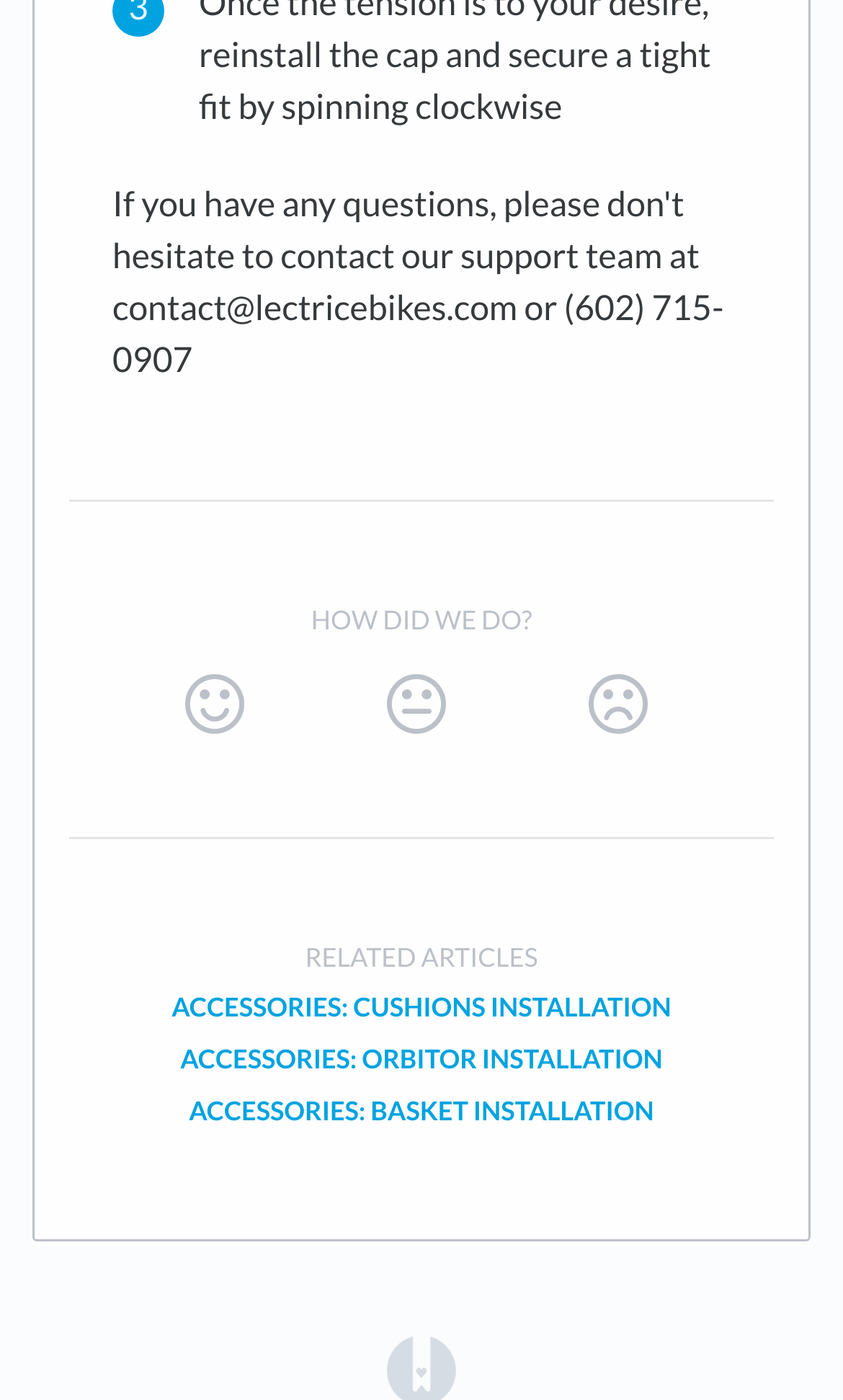Please find the bounding box coordinates in the format (top-left x, top-left y, bottom-right x, bottom-right y) for the given element description. Ensure the coordinates are floating point numbers between 0 and 1. Description: (opens in a new tab)

[0.459, 0.966, 0.541, 0.993]